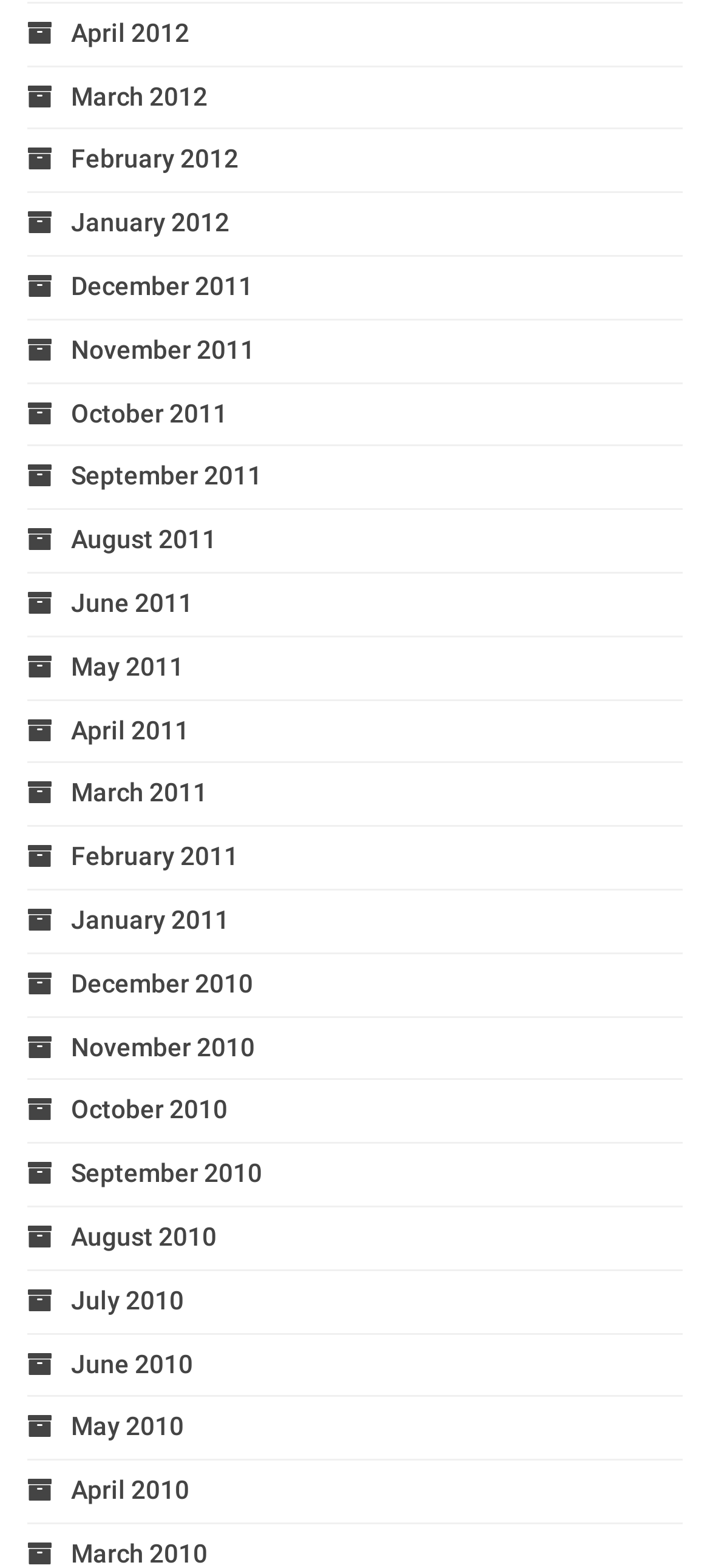Highlight the bounding box coordinates of the element that should be clicked to carry out the following instruction: "view March 2011". The coordinates must be given as four float numbers ranging from 0 to 1, i.e., [left, top, right, bottom].

[0.038, 0.496, 0.292, 0.515]